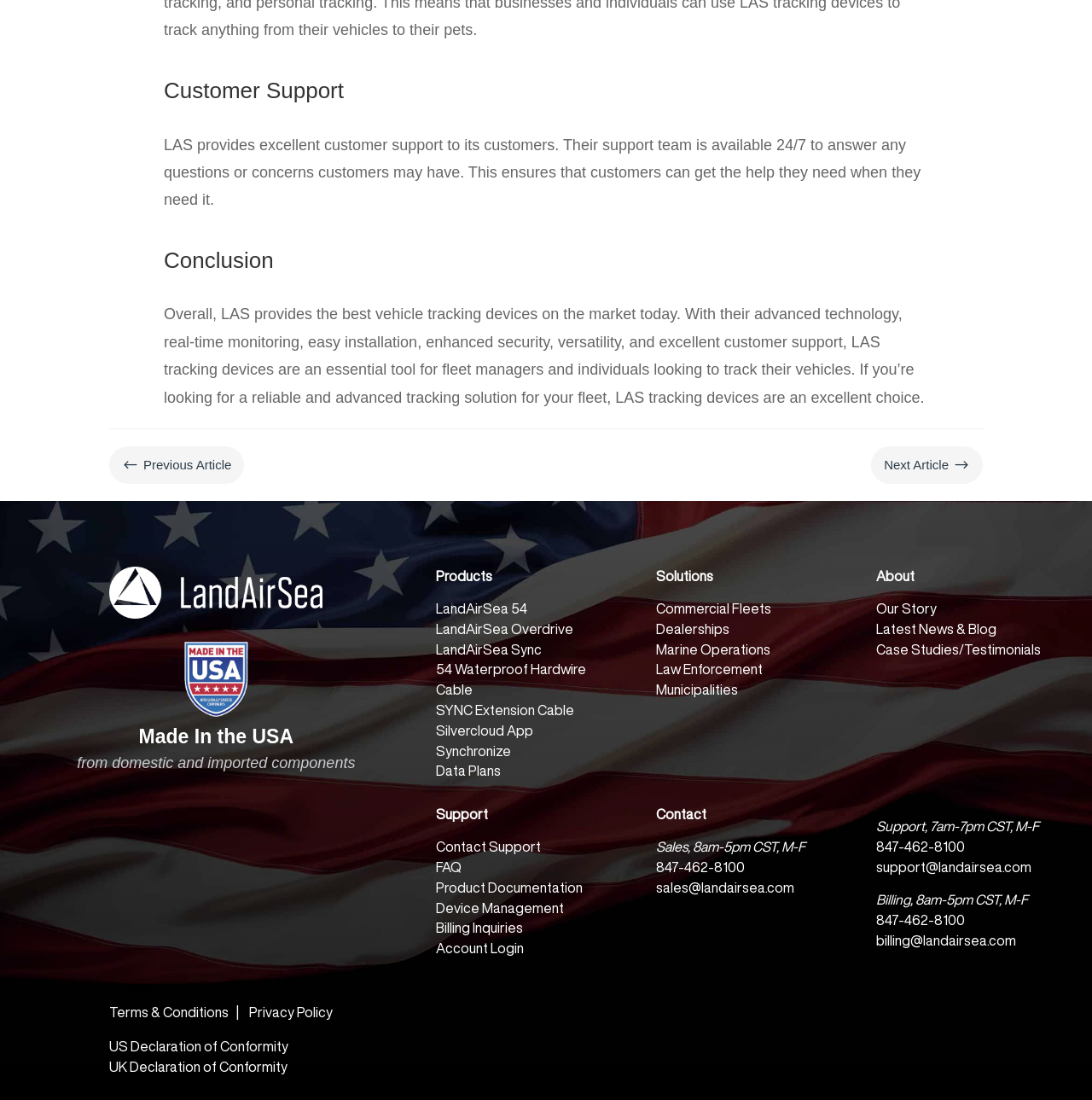What is the main topic of the webpage?
Please use the image to deliver a detailed and complete answer.

Based on the headings and content of the webpage, it appears that the main topic is vehicle tracking devices, specifically those provided by LandAirSea.